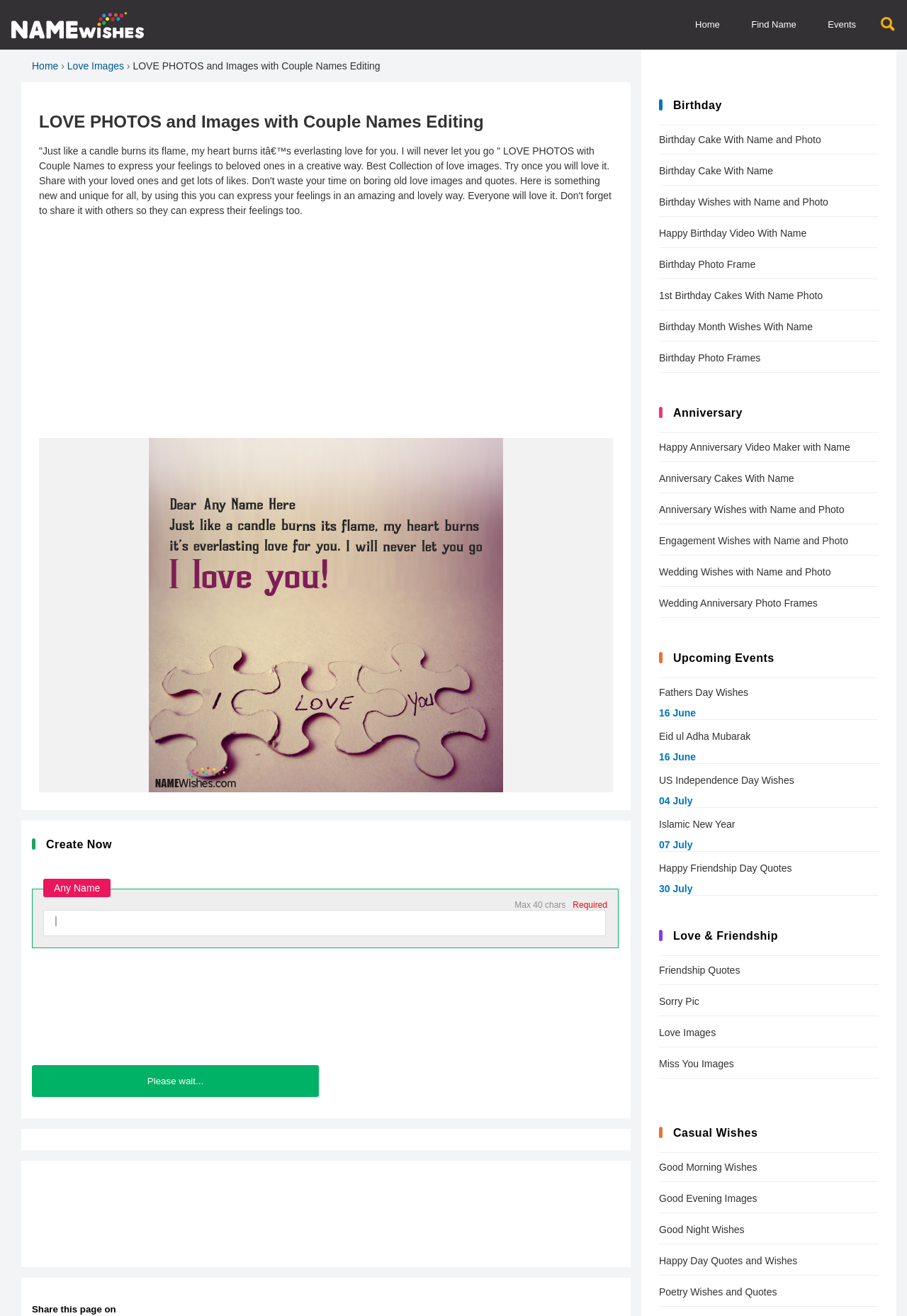Please analyze the image and give a detailed answer to the question:
What is the status of the 'Please wait...' button?

The webpage has a button with the text 'Please wait...' and it is marked as disabled, indicating that it is not currently clickable or active.